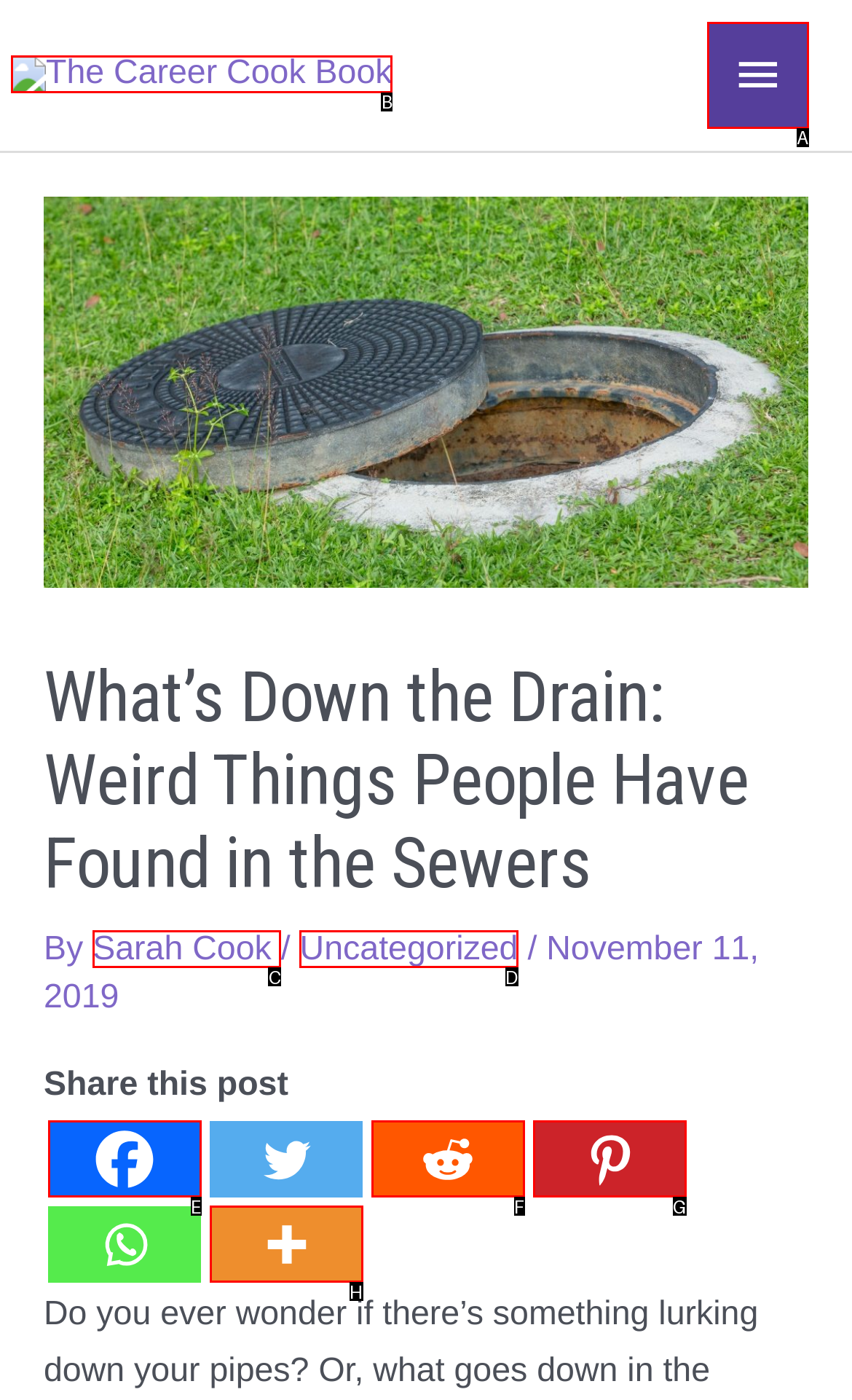Based on the provided element description: aria-label="Facebook" title="Facebook", identify the best matching HTML element. Respond with the corresponding letter from the options shown.

E